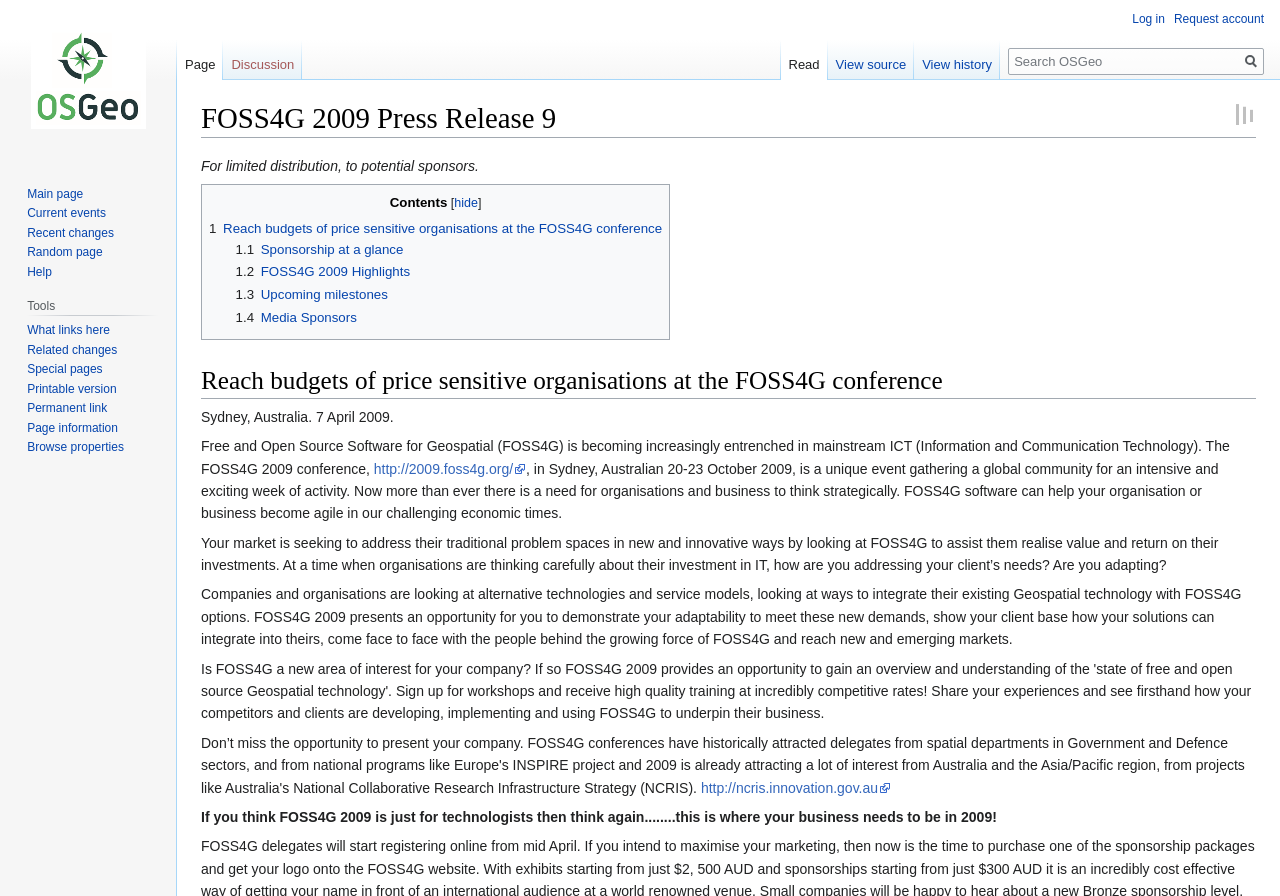What is the conference about?
Please look at the screenshot and answer using one word or phrase.

FOSS4G